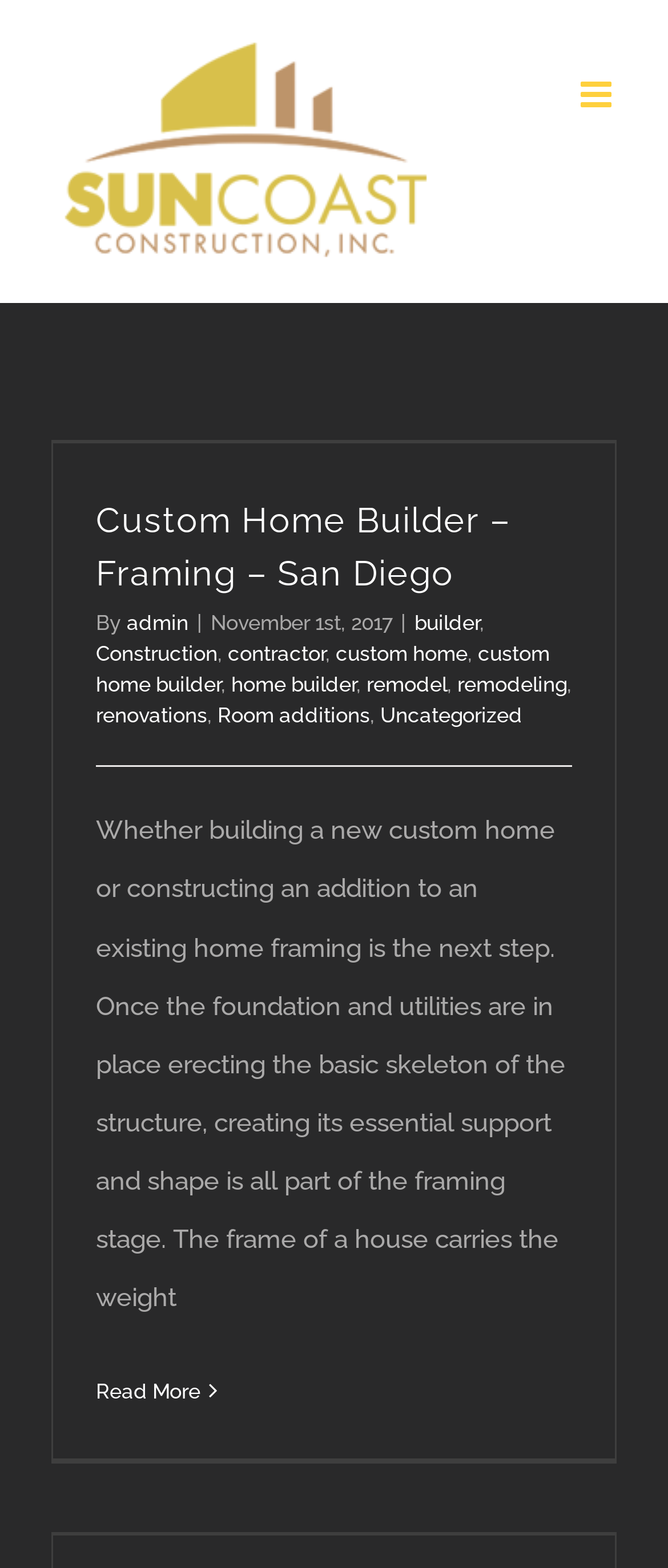Determine the bounding box coordinates for the clickable element required to fulfill the instruction: "Read more on Custom Home Builder – Framing – San Diego". Provide the coordinates as four float numbers between 0 and 1, i.e., [left, top, right, bottom].

[0.144, 0.88, 0.3, 0.895]